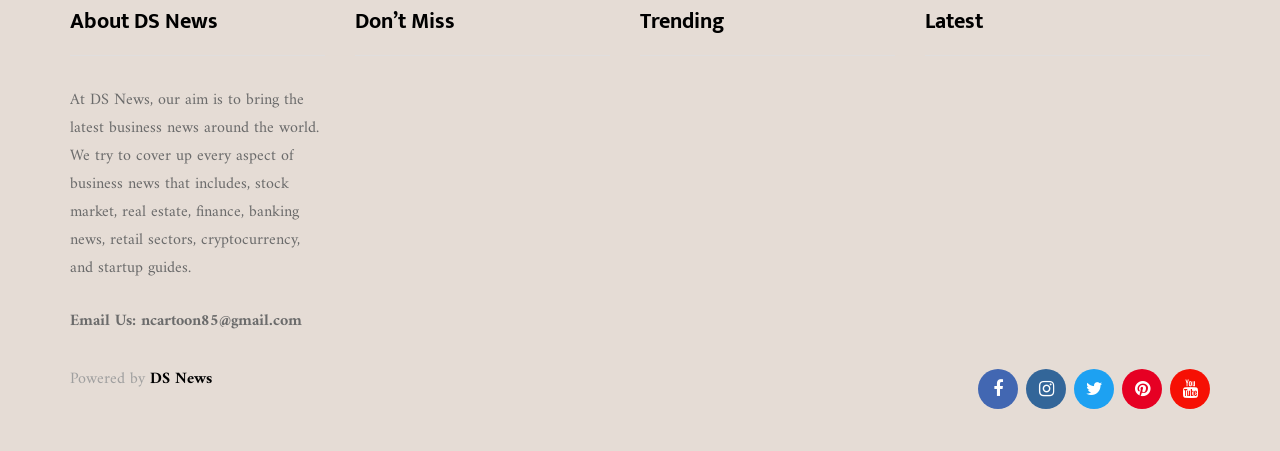How many social media links are present at the bottom of the webpage?
From the details in the image, answer the question comprehensively.

At the bottom of the webpage, I found five social media links represented by icons: , , , , and . These links are likely to direct users to the webpage's social media profiles.